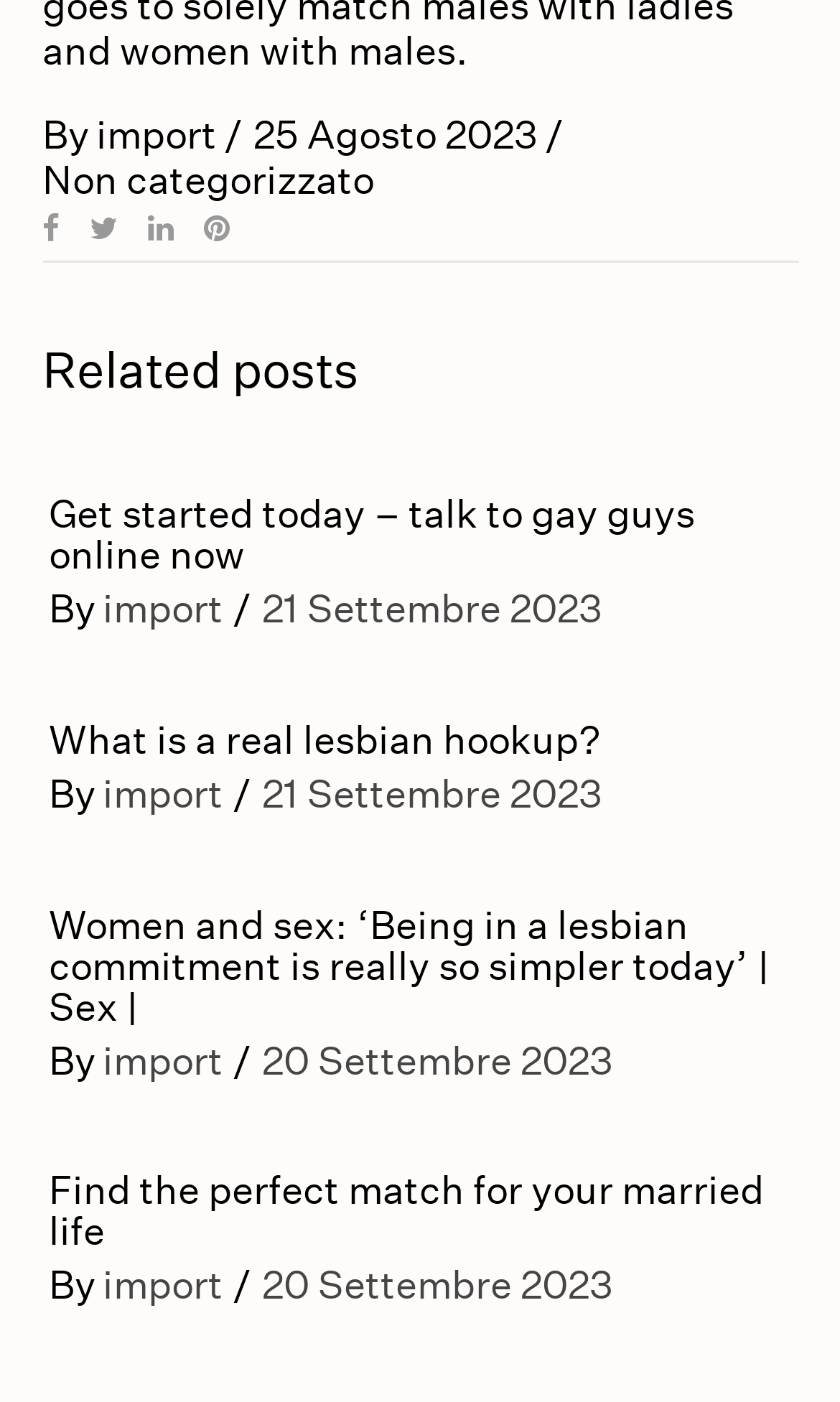Point out the bounding box coordinates of the section to click in order to follow this instruction: "view services".

None